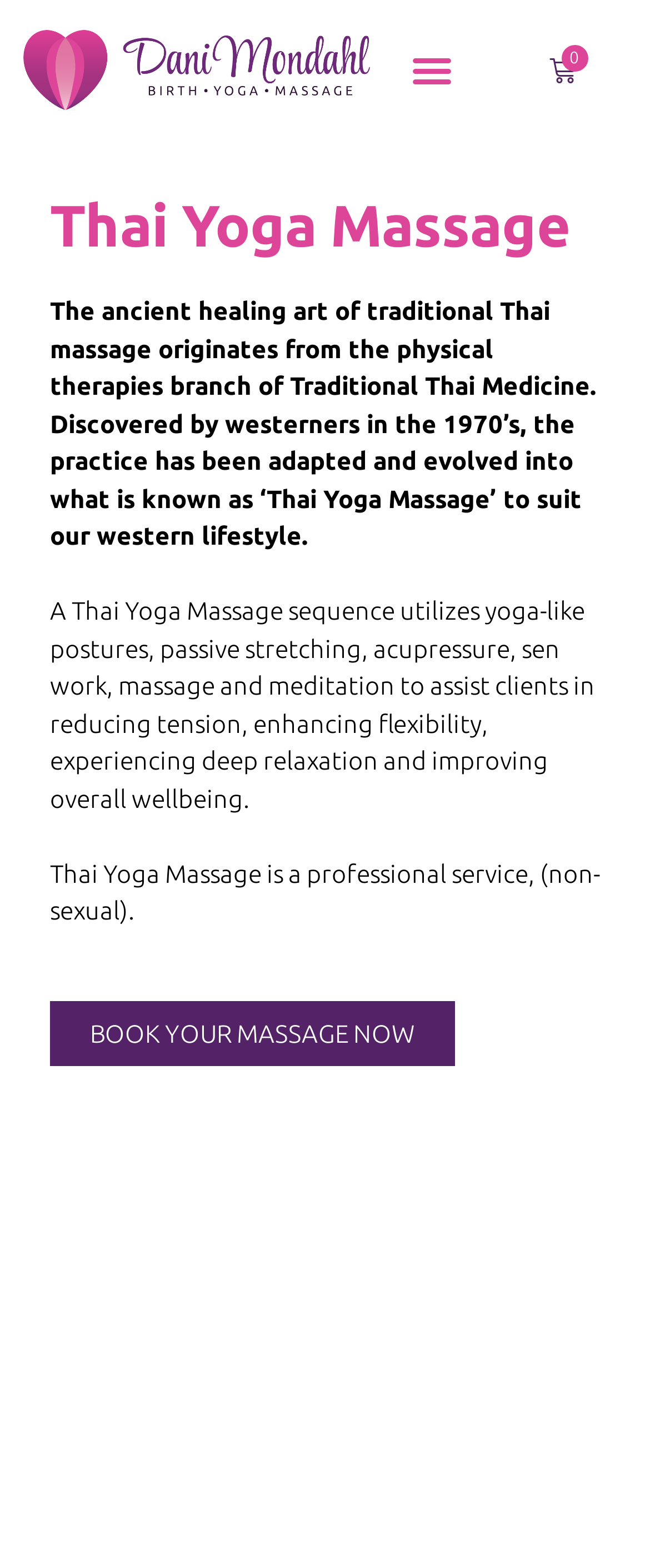What is the name of the service provider?
Provide a detailed answer to the question, using the image to inform your response.

The name of the service provider can be found at the top of the webpage, which is 'Dani Mondahl | Thai Yoga Massage Caloundra'. This suggests that Dani Mondahl is the person or entity offering Thai Yoga Massage services in Caloundra.